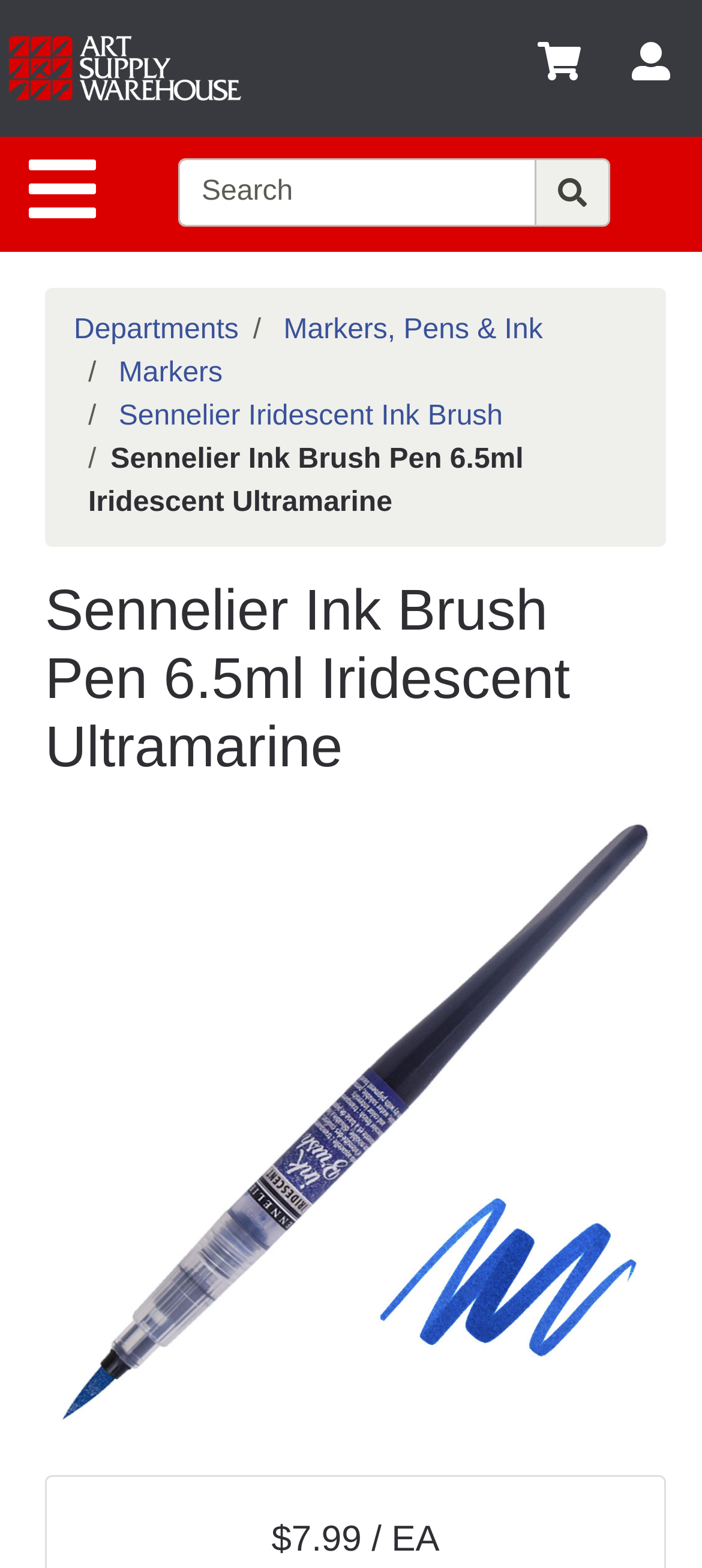What is the price of the Sennelier Ink Brush Pen?
From the image, respond with a single word or phrase.

$7.99 / EA